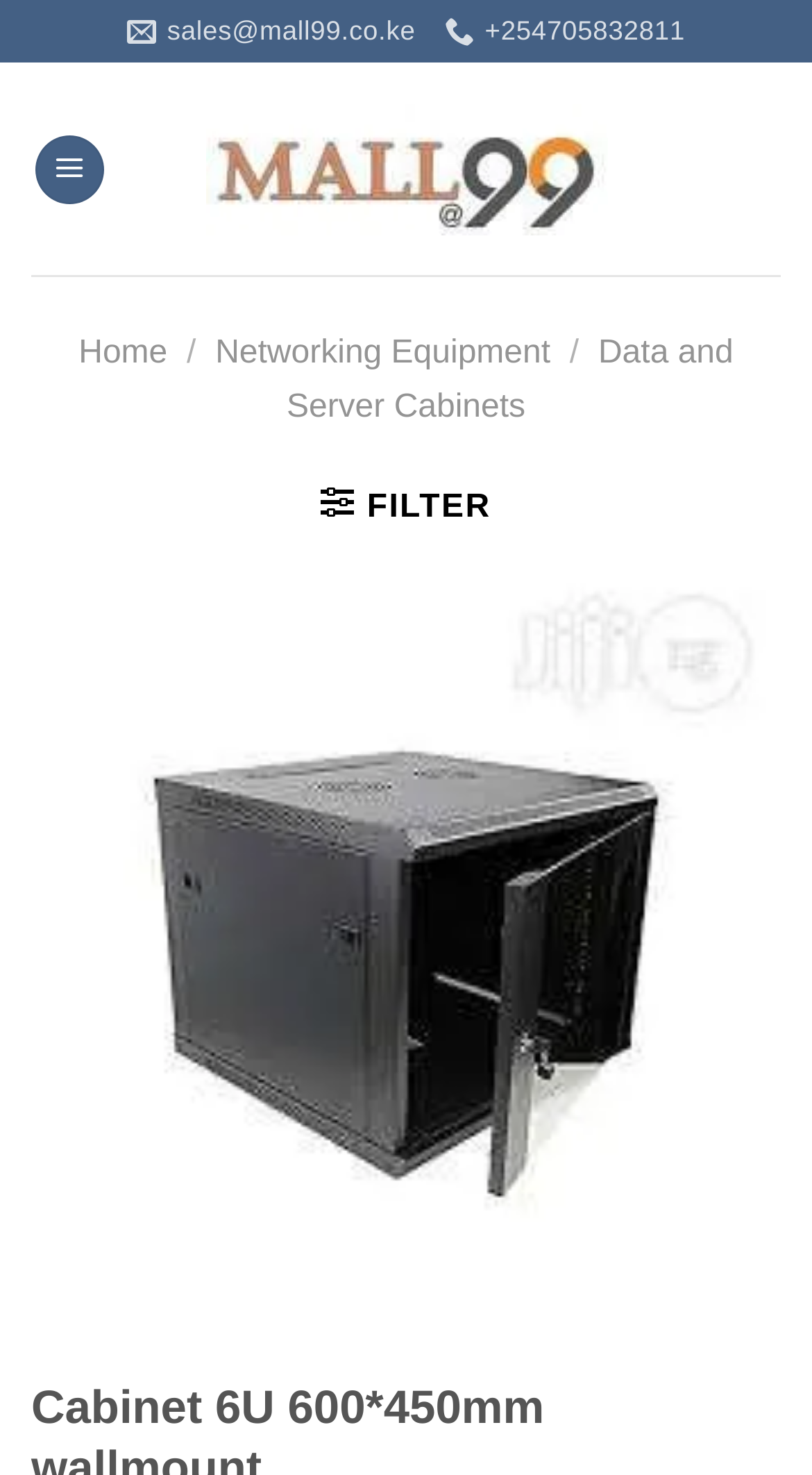Refer to the element description Data and Server Cabinets and identify the corresponding bounding box in the screenshot. Format the coordinates as (top-left x, top-left y, bottom-right x, bottom-right y) with values in the range of 0 to 1.

[0.353, 0.228, 0.903, 0.288]